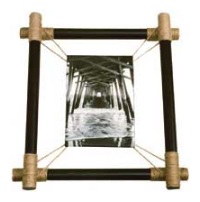Who is the mixed-media photographer behind this artwork?
Respond to the question with a single word or phrase according to the image.

Devin Kirschner